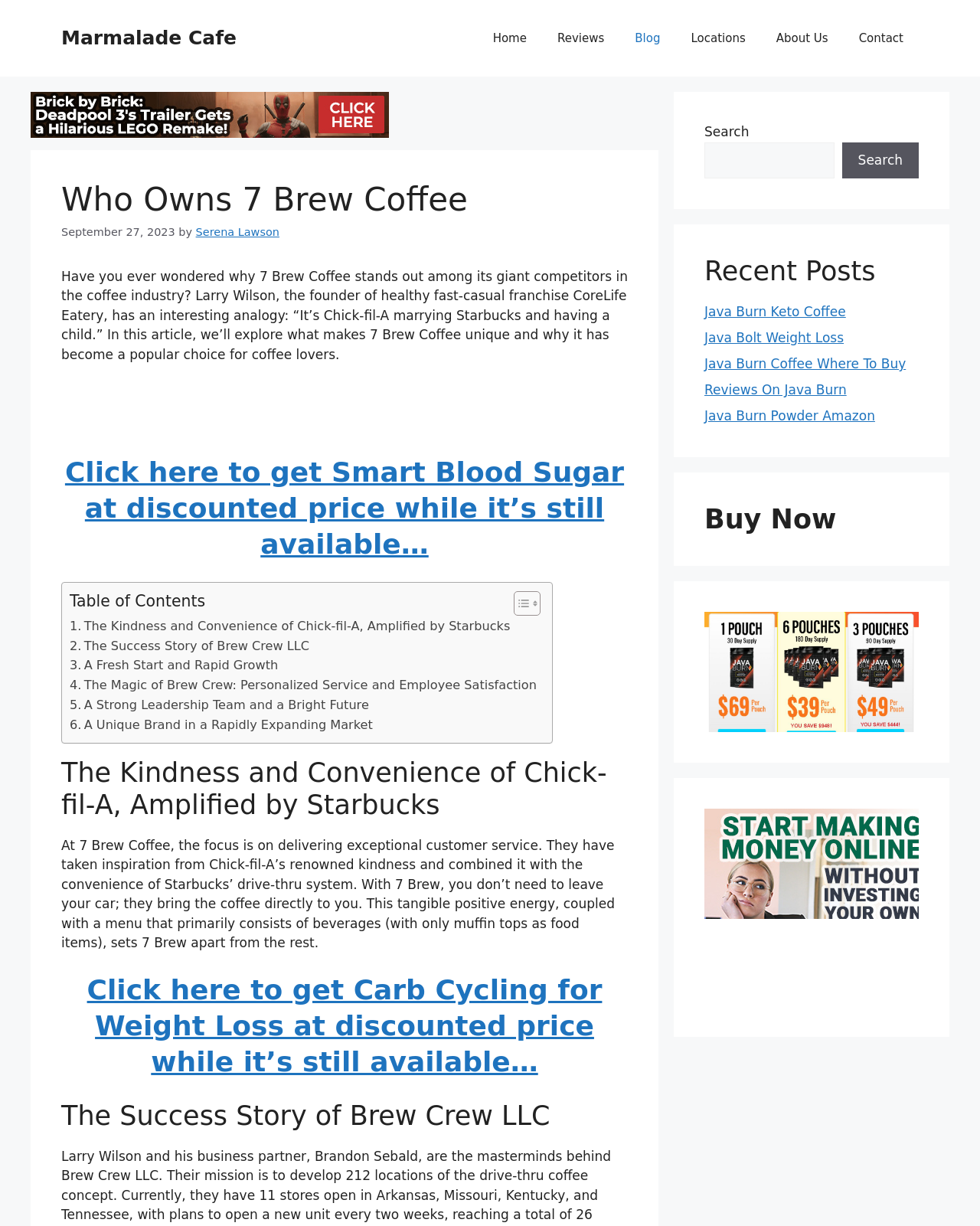Your task is to extract the text of the main heading from the webpage.

Who Owns 7 Brew Coffee